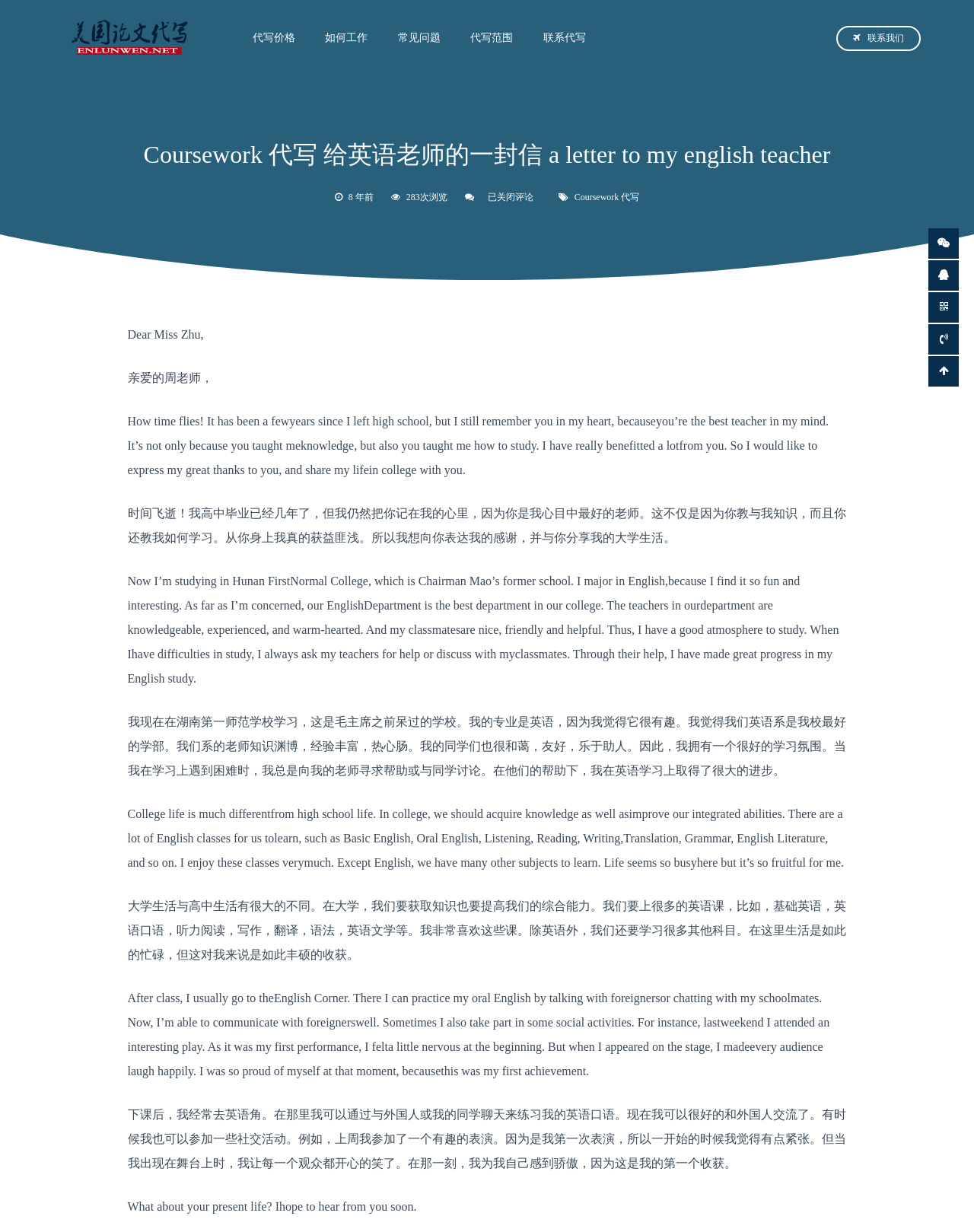Give a detailed account of the webpage.

This webpage appears to be a coursework submission, specifically a letter to an English teacher. The page is divided into two main sections: a navigation menu at the top and the main content area below.

At the top, there are six links aligned horizontally, including "北美最好代写保证成绩折扣最大" (Best Coursework Writing Service in North America with the Largest Discount), "代写价格" (Coursework Writing Price), "如何工作" (How to Work), "常见问题" (Frequently Asked Questions), "代写范围" (Coursework Writing Scope), and "联系代写" (Contact Coursework Writing). These links are followed by a smaller link "联系我们" (Contact Us) at the top right corner.

Below the navigation menu, there is a large heading "Coursework 代写 给英语老师的一封信 a letter to my english teacher" (Coursework Writing: A Letter to My English Teacher). Underneath the heading, there are several lines of text, including "8 年前" (8 years ago) and "283次浏览" (283 views), indicating the age and popularity of the content.

The main content area is dominated by a long letter written in both English and Chinese. The letter is addressed to "Dear Miss Zhu" and expresses gratitude to the teacher for her guidance and influence. The writer shares their experiences and progress in college, including their major in English, their college life, and their participation in social activities.

At the bottom of the page, there is a large image that spans the entire width of the page. Above the image, there is a link "Coursework 代写" (Coursework Writing) and a smaller link at the bottom right corner with no text.